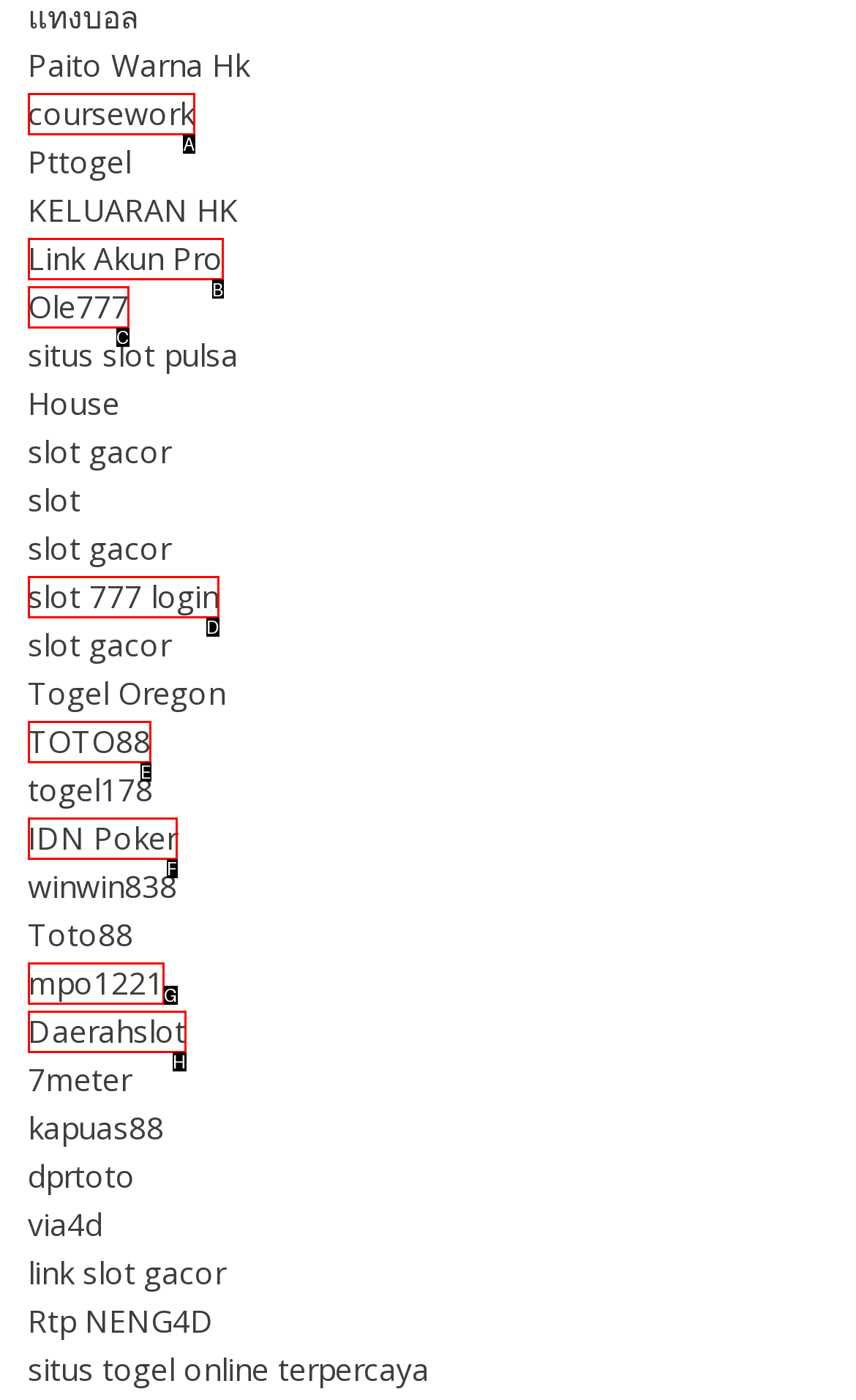Which HTML element should be clicked to complete the following task: Access Link Akun Pro?
Answer with the letter corresponding to the correct choice.

B